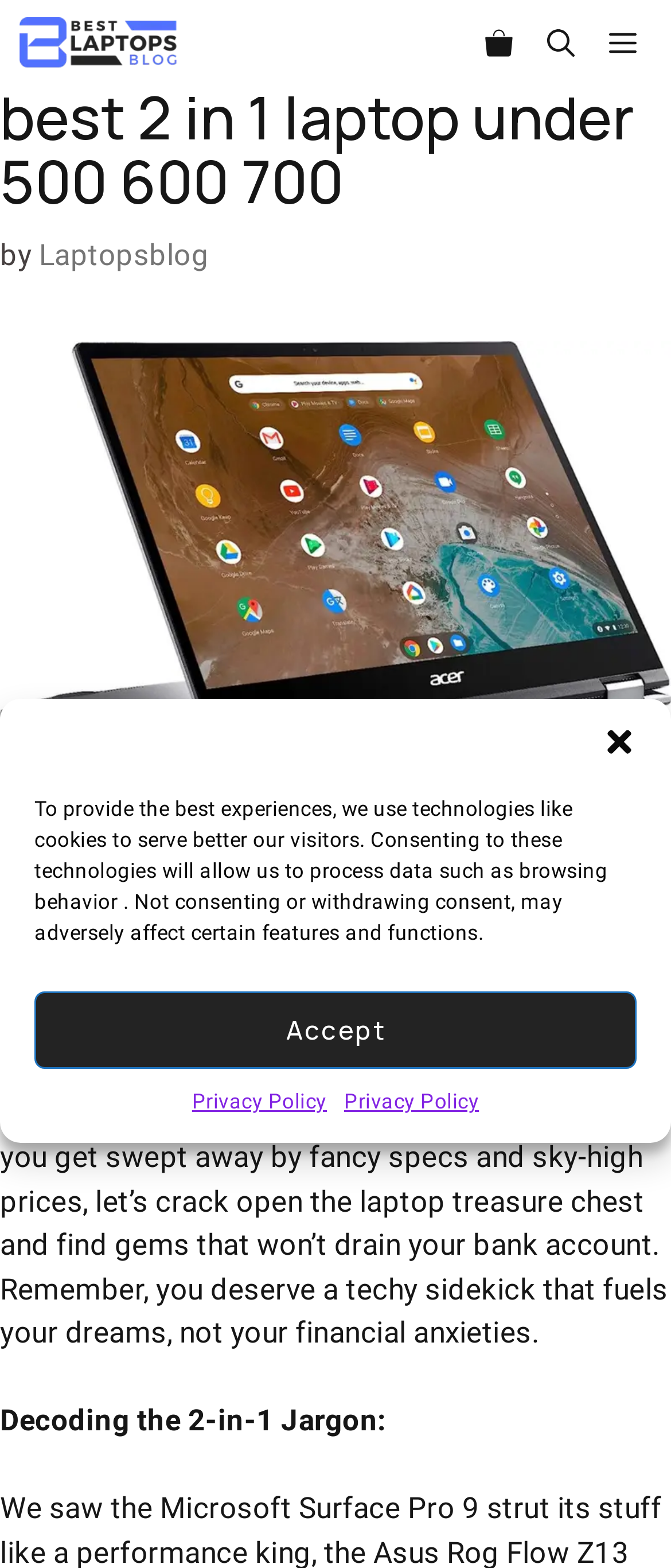Using the format (top-left x, top-left y, bottom-right x, bottom-right y), provide the bounding box coordinates for the described UI element. All values should be floating point numbers between 0 and 1: title="View your shopping cart"

[0.697, 0.0, 0.79, 0.055]